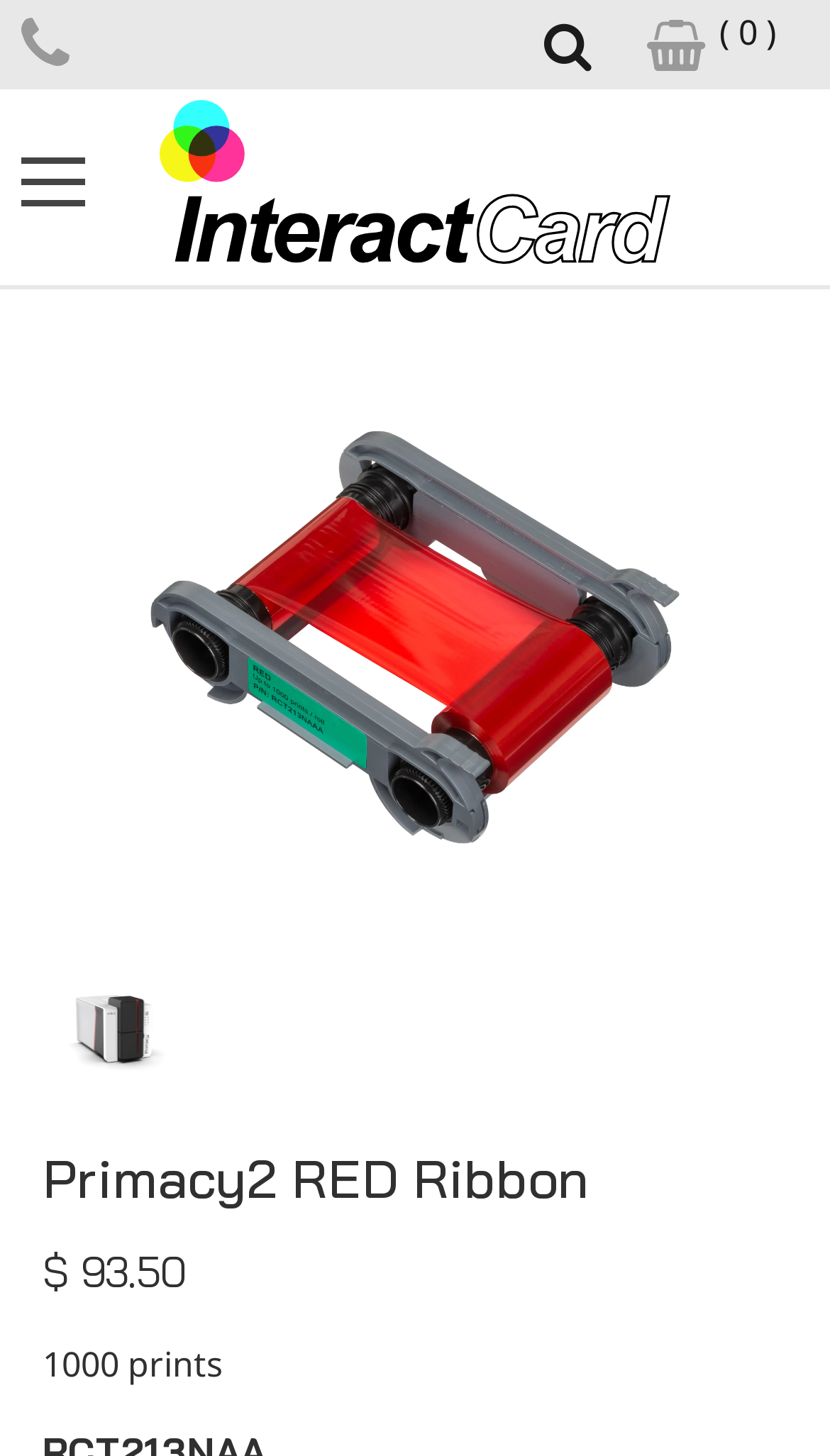Please find the bounding box coordinates of the section that needs to be clicked to achieve this instruction: "check the price of the Primacy2 RED Ribbon".

[0.051, 0.858, 0.949, 0.89]